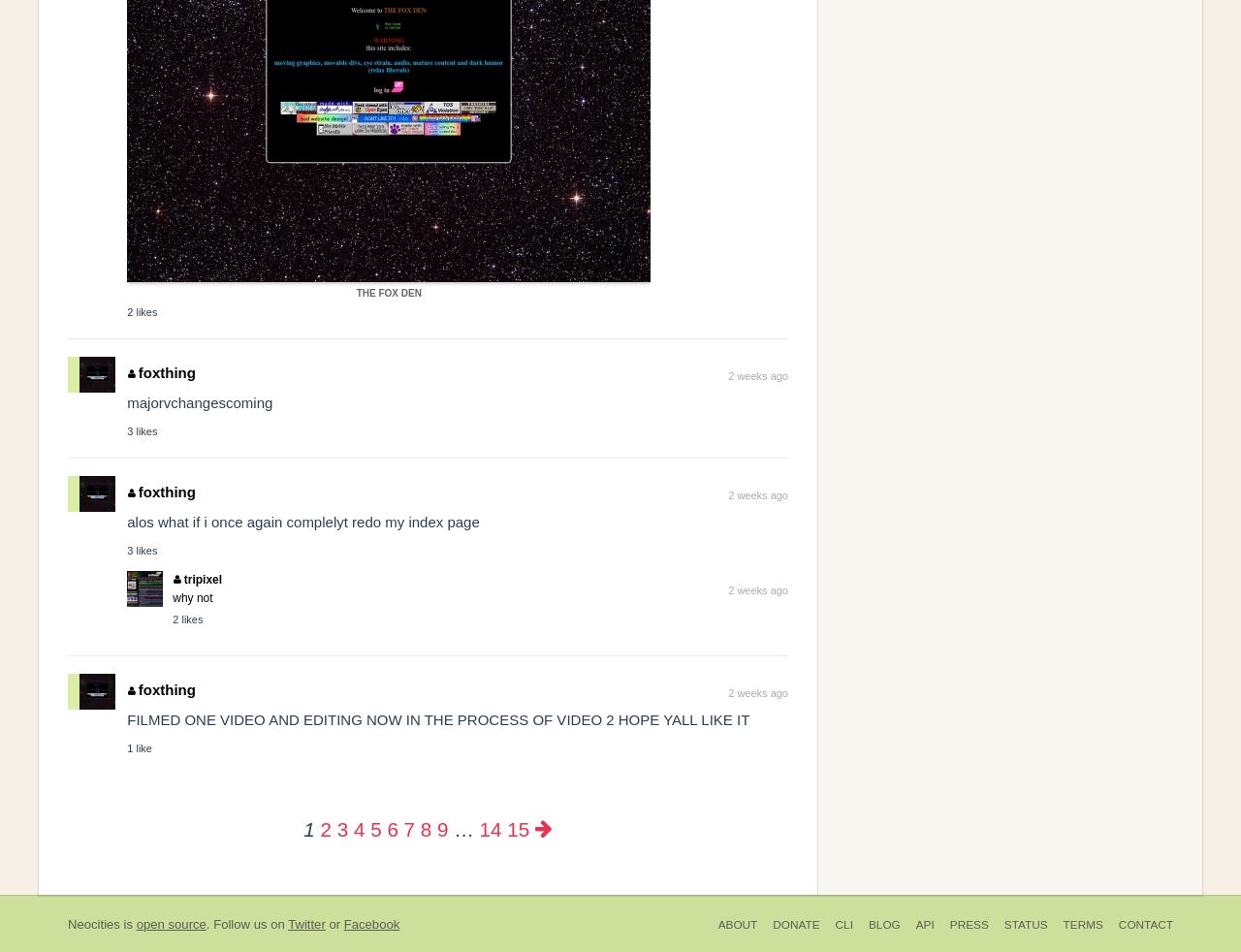Show the bounding box coordinates for the element that needs to be clicked to execute the following instruction: "Click on the link to go to page 2". Provide the coordinates in the form of four float numbers between 0 and 1, i.e., [left, top, right, bottom].

[0.258, 0.859, 0.267, 0.883]